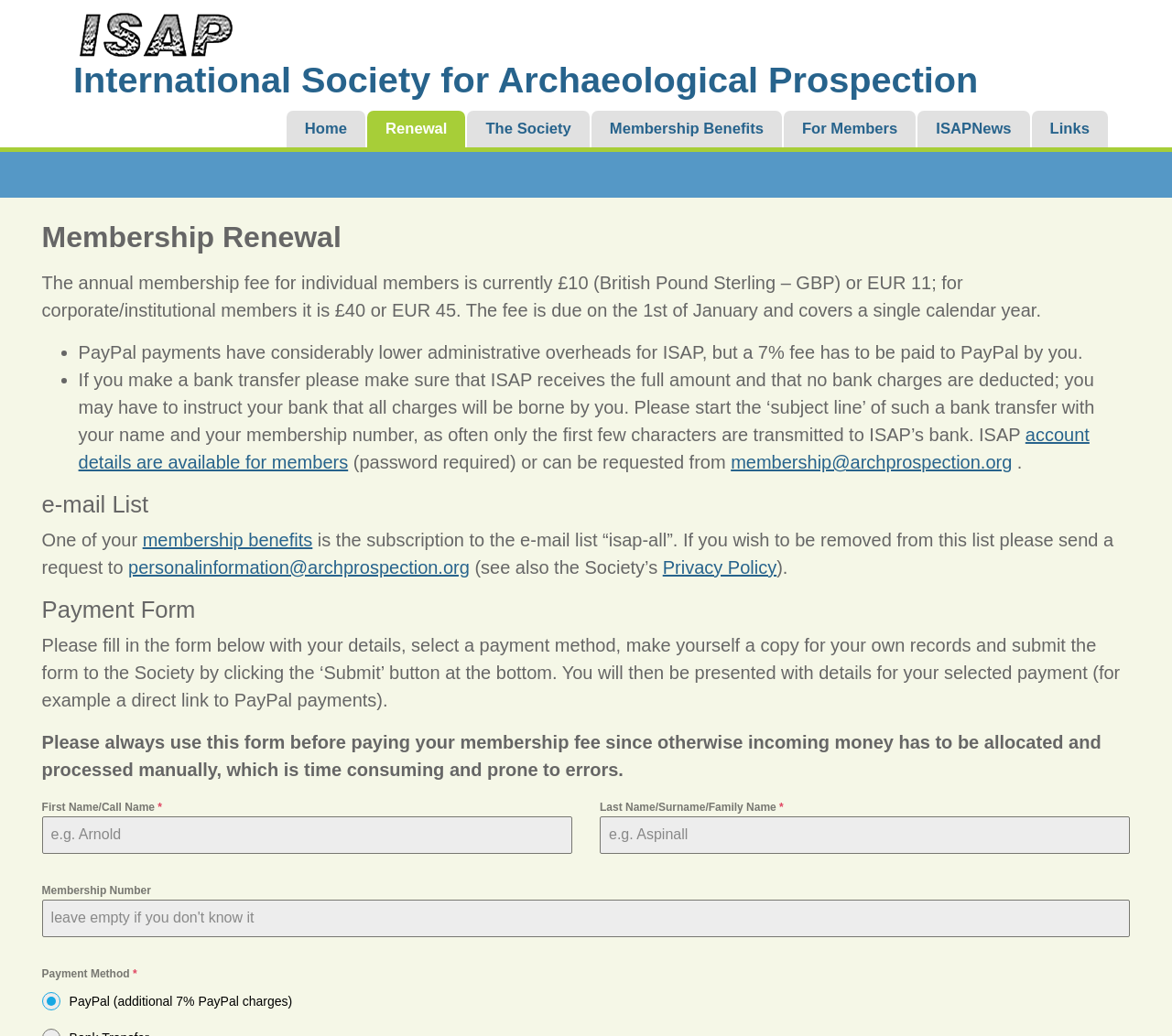What is the purpose of filling in the payment form?
Provide a thorough and detailed answer to the question.

The answer can be inferred from the paragraph that explains the importance of filling in the payment form. It states that if the form is not used, incoming money has to be allocated and processed manually, which is time consuming and prone to errors.